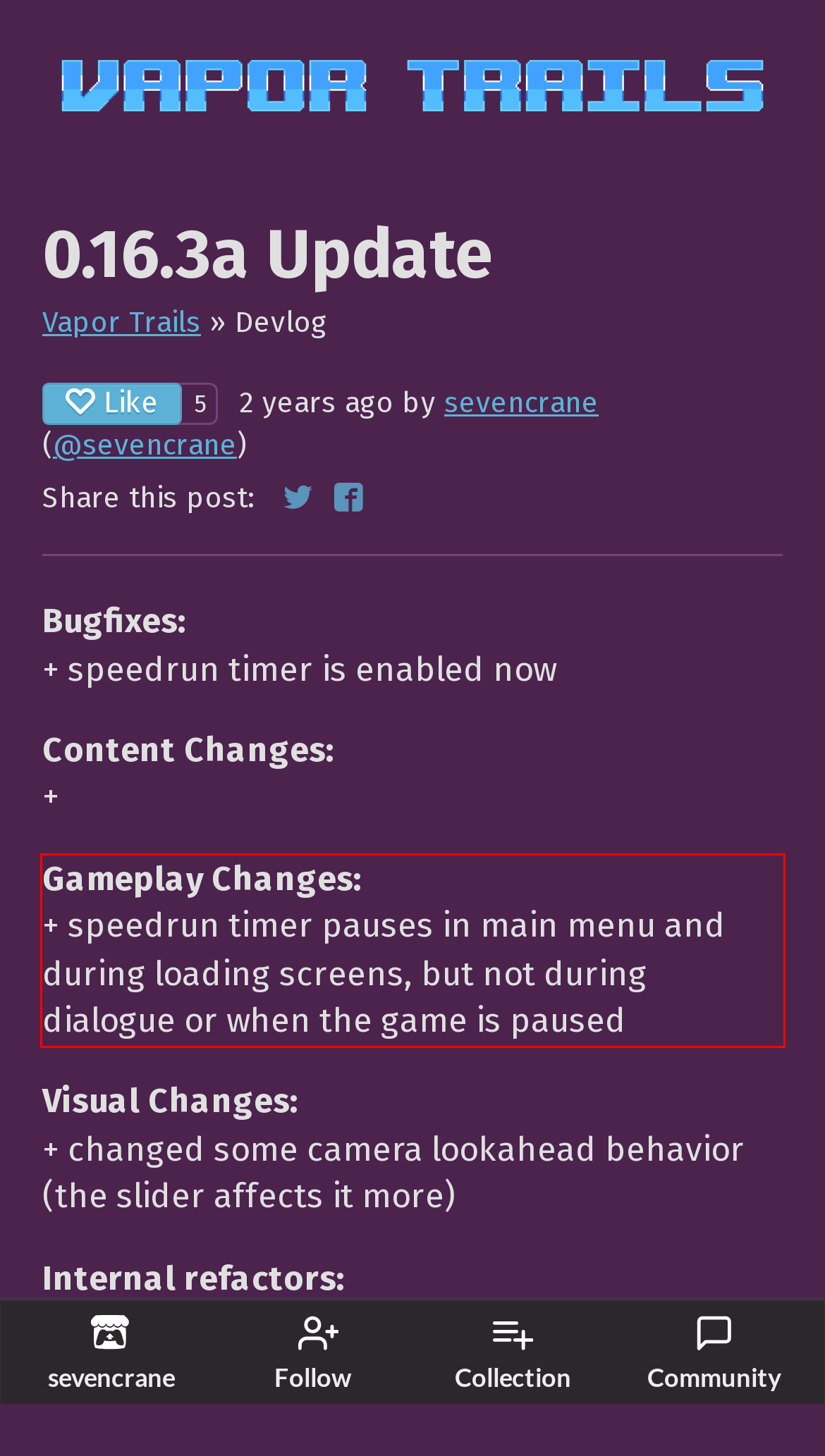Given a screenshot of a webpage, identify the red bounding box and perform OCR to recognize the text within that box.

Gameplay Changes: + speedrun timer pauses in main menu and during loading screens, but not during dialogue or when the game is paused